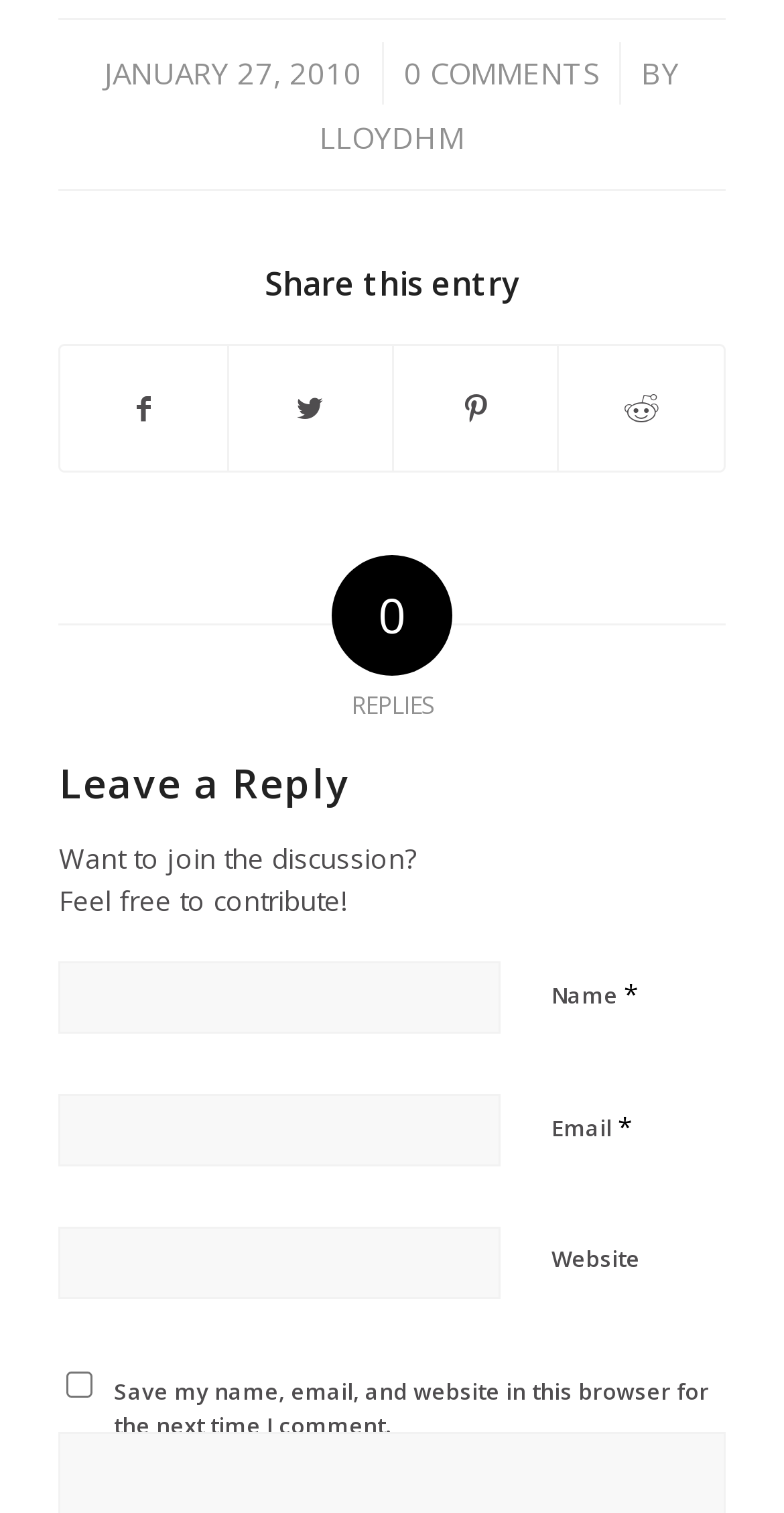Pinpoint the bounding box coordinates of the clickable area needed to execute the instruction: "Click on the 'Share on Facebook' link". The coordinates should be specified as four float numbers between 0 and 1, i.e., [left, top, right, bottom].

[0.078, 0.228, 0.289, 0.311]